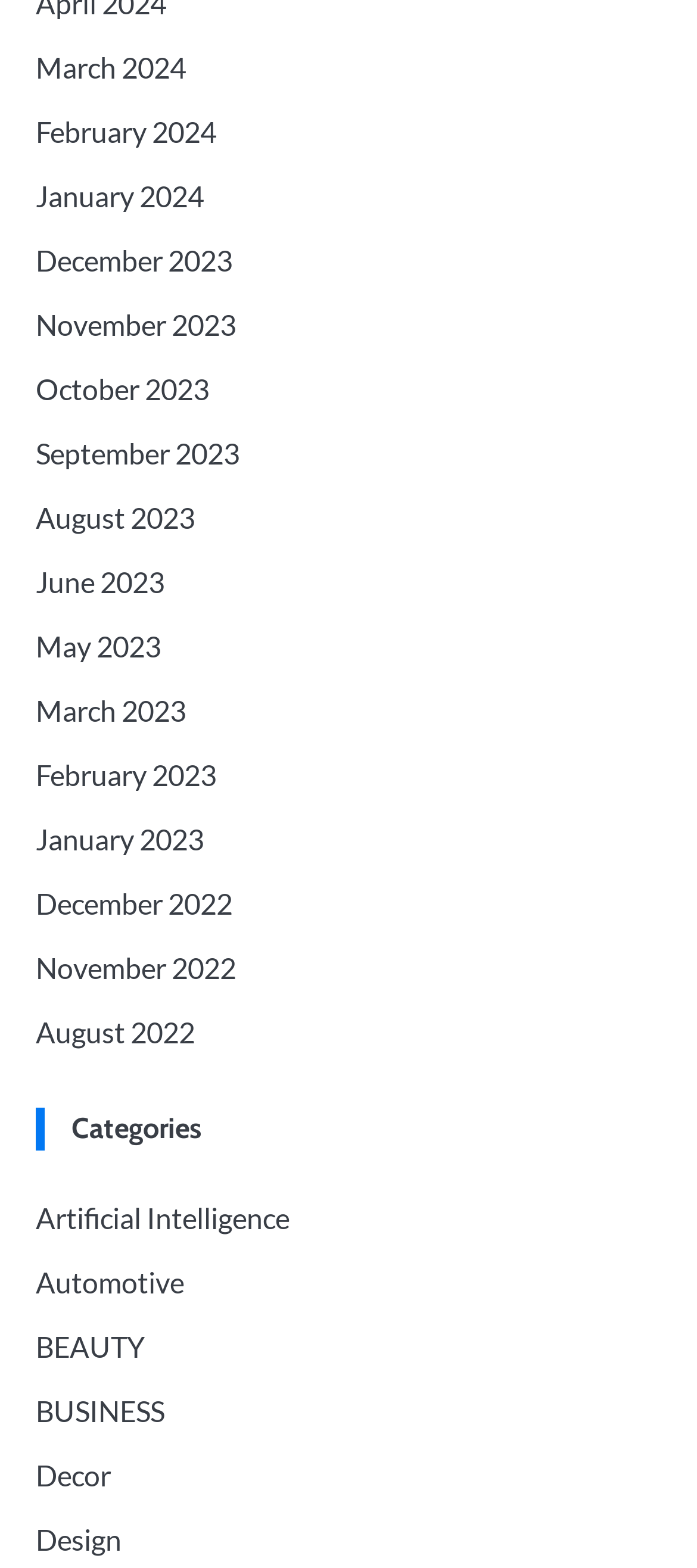From the screenshot, find the bounding box of the UI element matching this description: "January 2023". Supply the bounding box coordinates in the form [left, top, right, bottom], each a float between 0 and 1.

[0.051, 0.524, 0.292, 0.546]